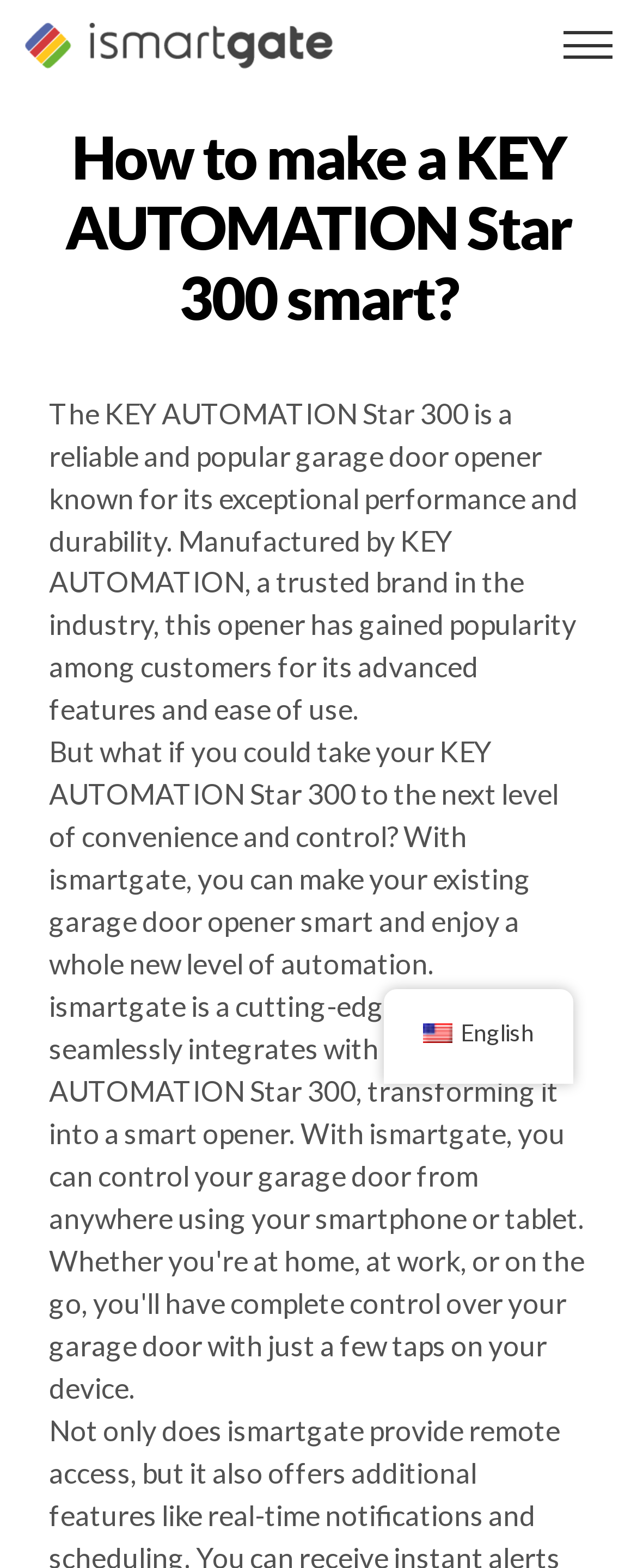Extract the bounding box for the UI element that matches this description: "Okay, thank you".

[0.051, 0.025, 0.342, 0.053]